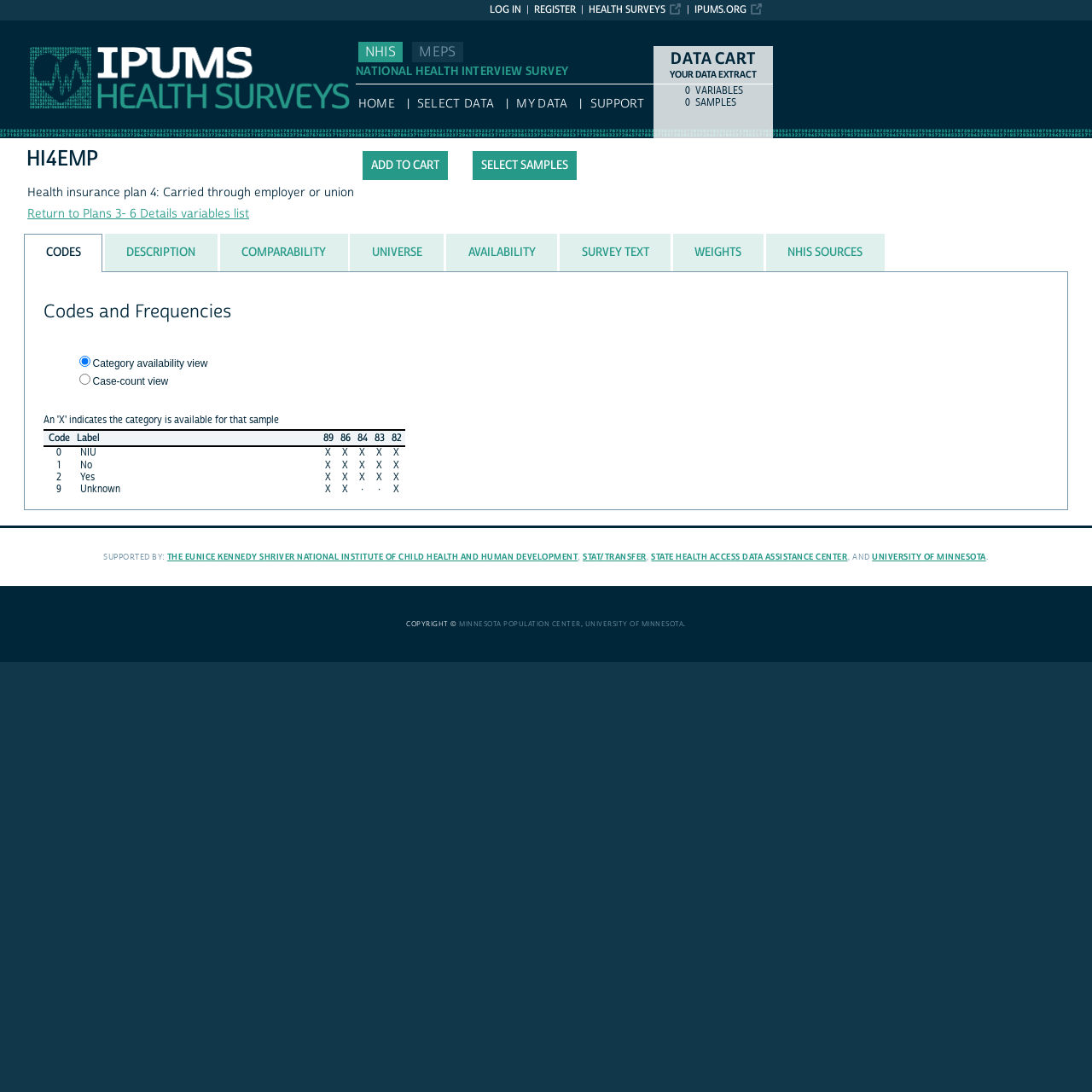Identify the bounding box coordinates for the UI element mentioned here: "University of Minnesota". Provide the coordinates as four float values between 0 and 1, i.e., [left, top, right, bottom].

[0.536, 0.567, 0.626, 0.576]